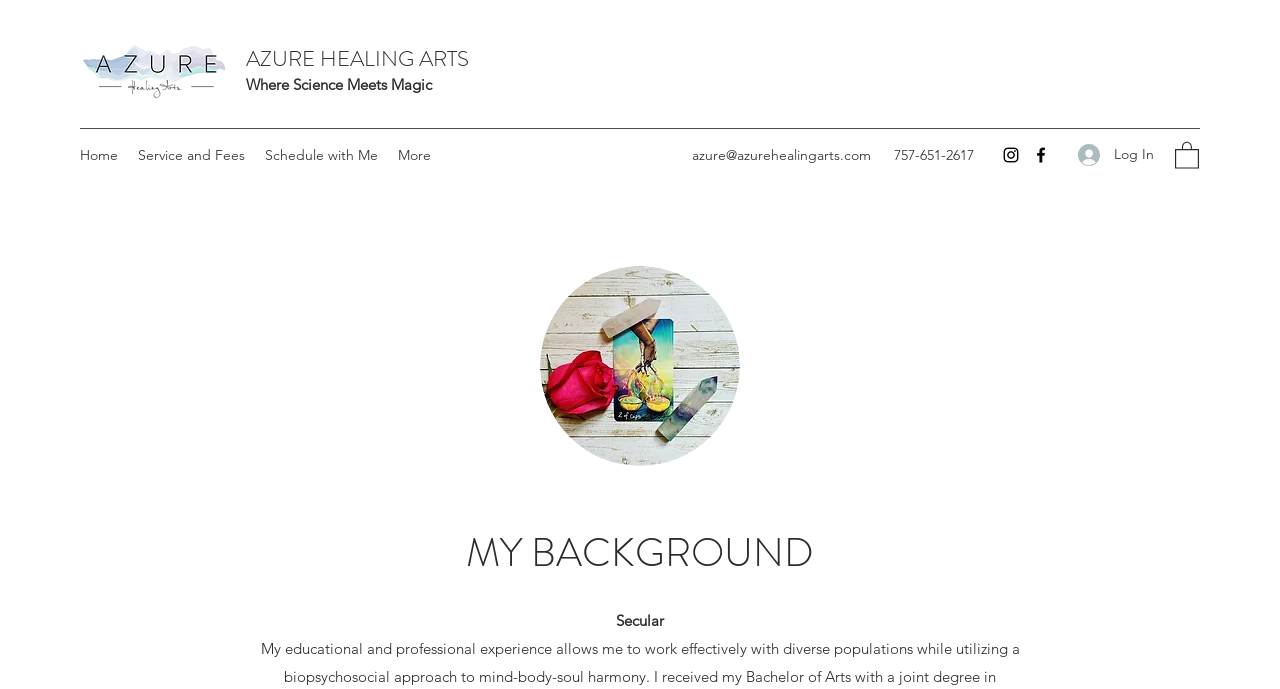Provide a one-word or short-phrase answer to the question:
What is the image file name of the background image?

IMG_4875.jpg